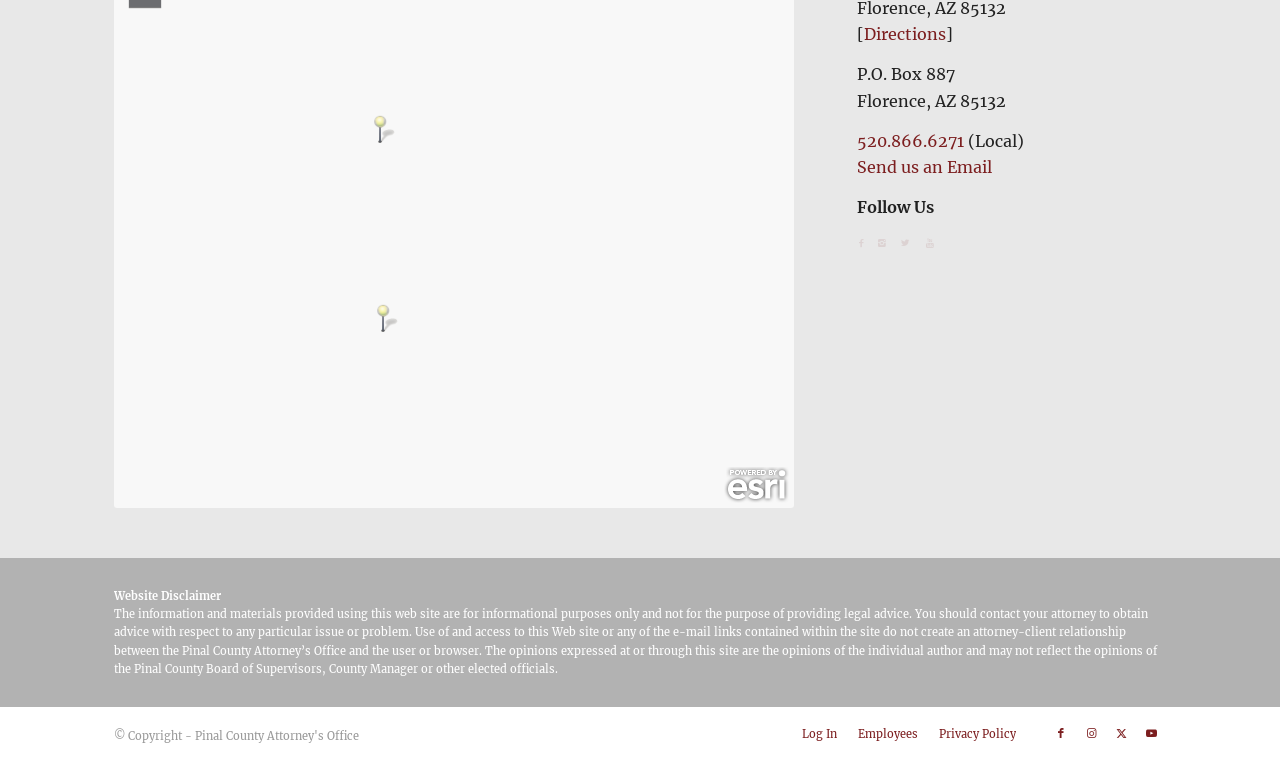Identify the bounding box for the UI element described as: "Privacy Policy". The coordinates should be four float numbers between 0 and 1, i.e., [left, top, right, bottom].

[0.734, 0.951, 0.794, 0.969]